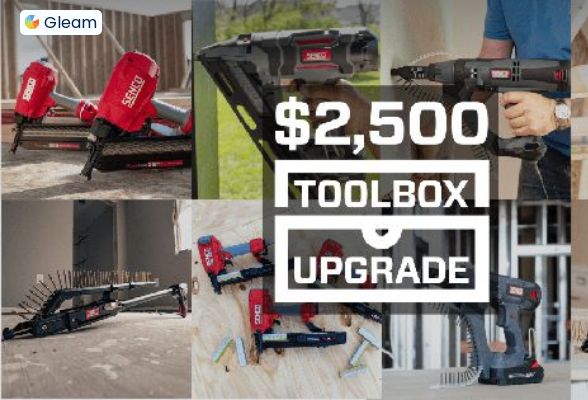Based on the image, please elaborate on the answer to the following question:
What is the purpose of the promotional campaign?

The promotional campaign, organized through Gleam, aims to engage tool enthusiasts and DIYers eager for a toolbox makeover, capturing their attention with its dynamic layout and professional tools displayed.